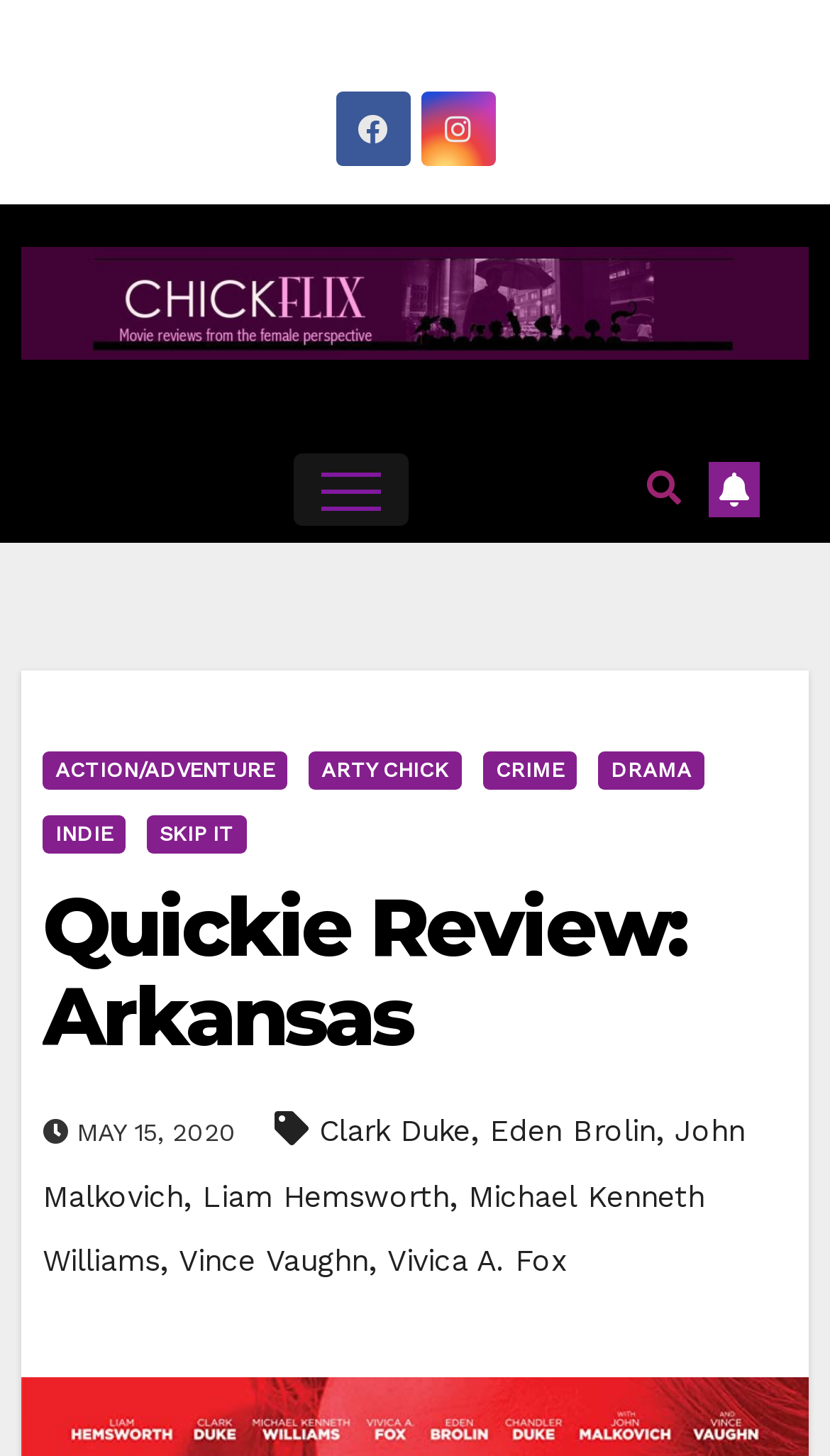How many cast members are mentioned in the review?
Based on the image, provide your answer in one word or phrase.

7